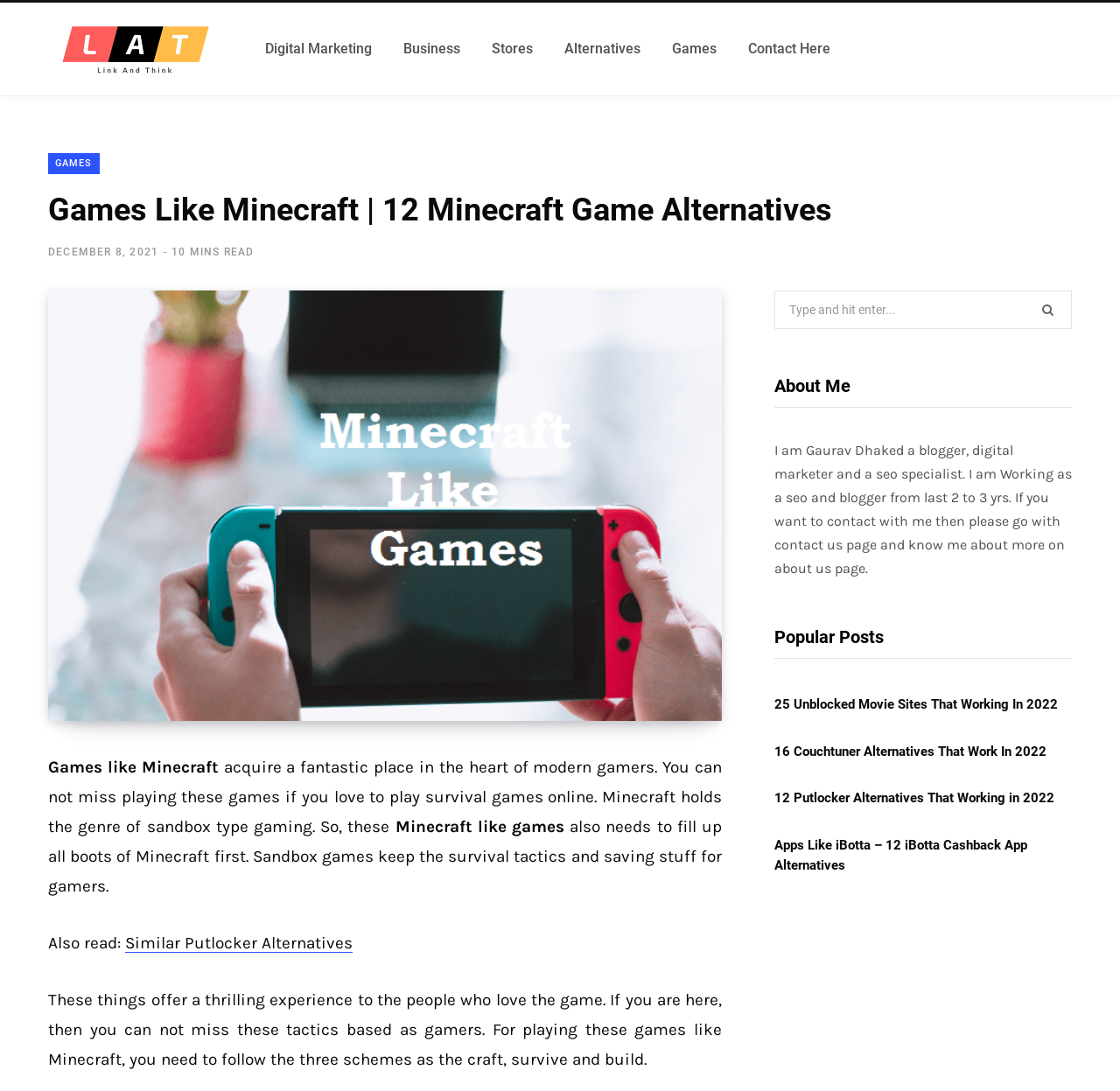Indicate the bounding box coordinates of the element that needs to be clicked to satisfy the following instruction: "Check out Popular Posts". The coordinates should be four float numbers between 0 and 1, i.e., [left, top, right, bottom].

[0.691, 0.572, 0.957, 0.604]